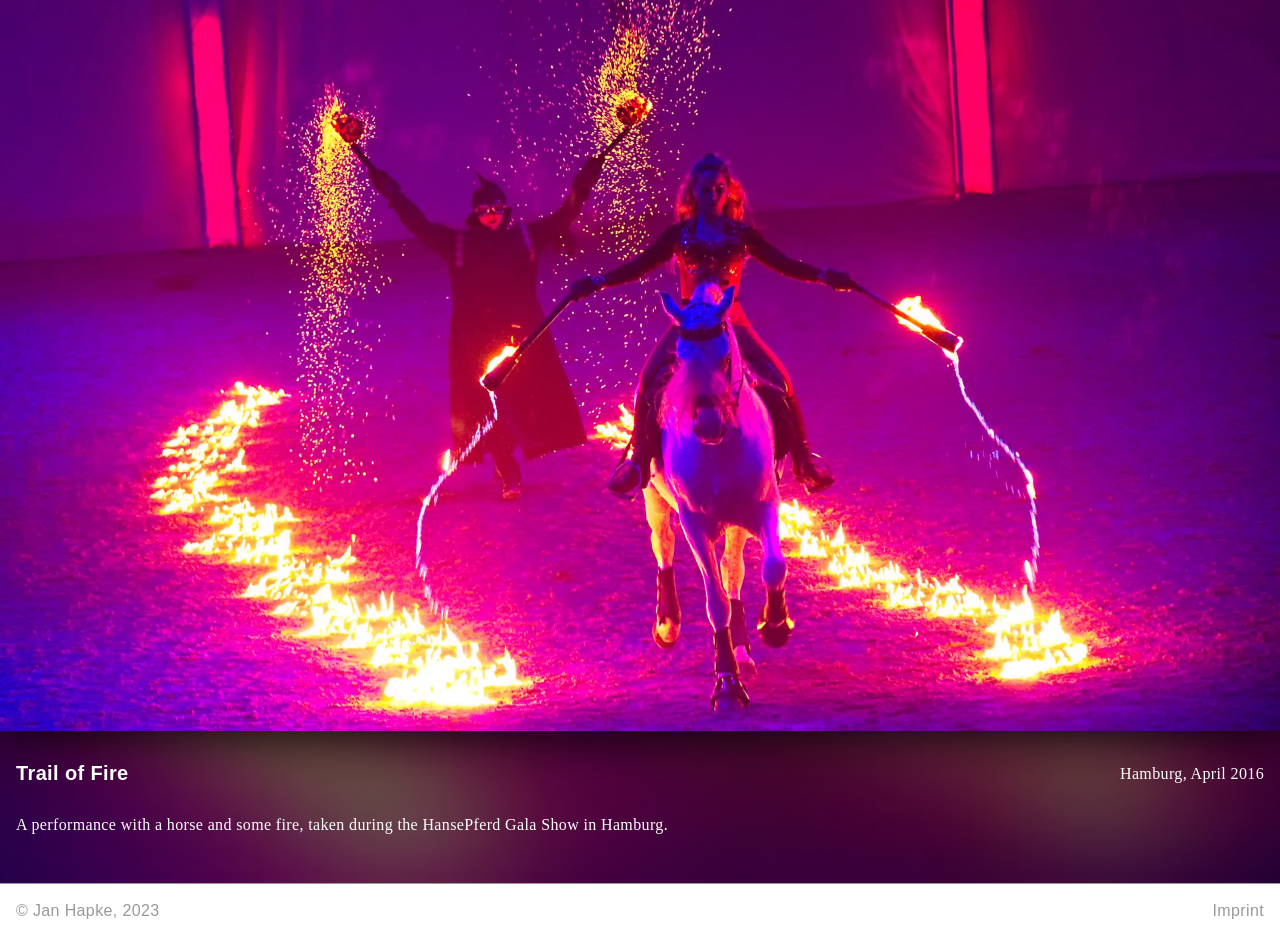What is the location of the event?
Based on the visual, give a brief answer using one word or a short phrase.

Hamburg